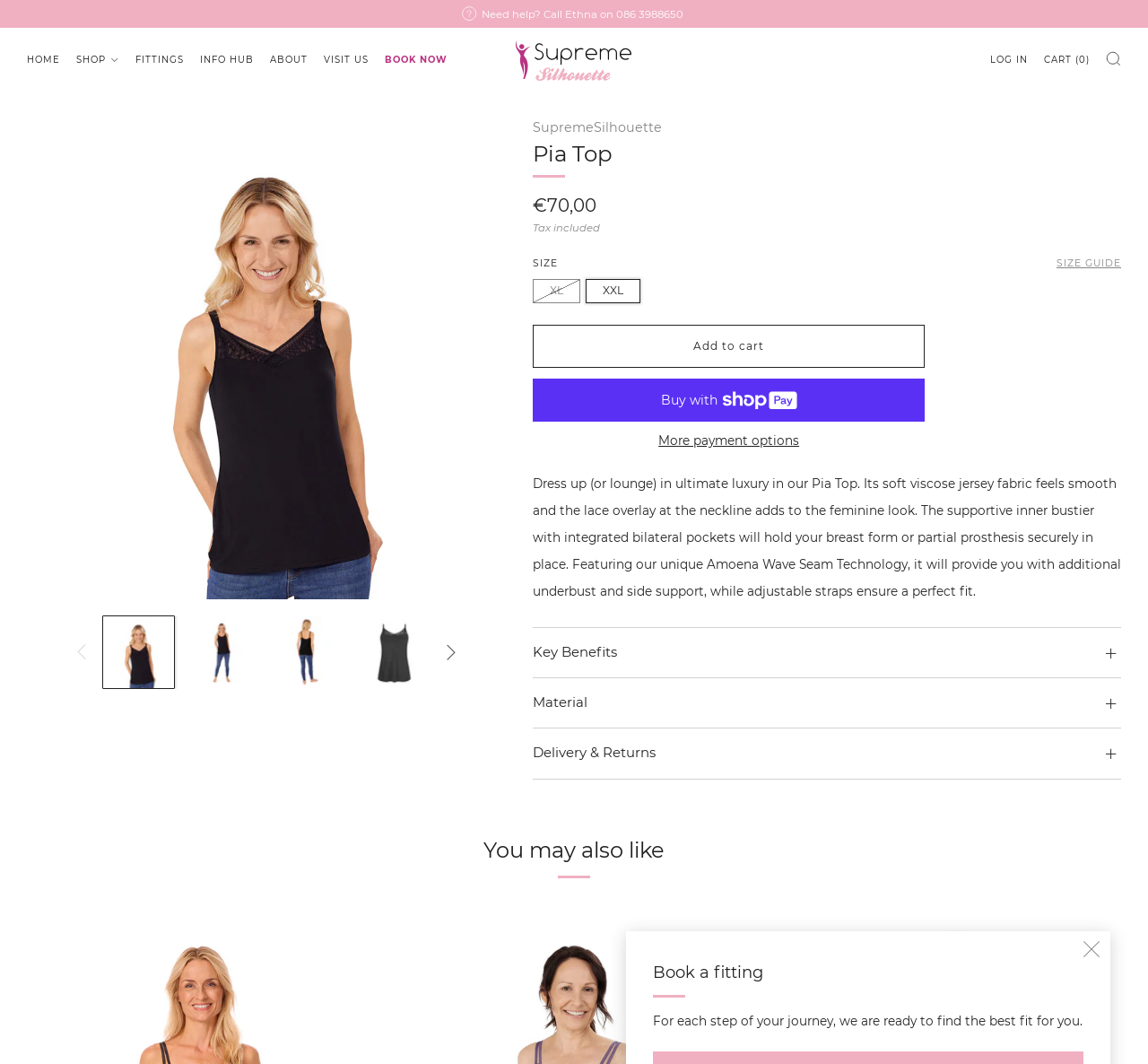Find and indicate the bounding box coordinates of the region you should select to follow the given instruction: "Click the 'SIZE GUIDE' link".

[0.92, 0.241, 0.977, 0.255]